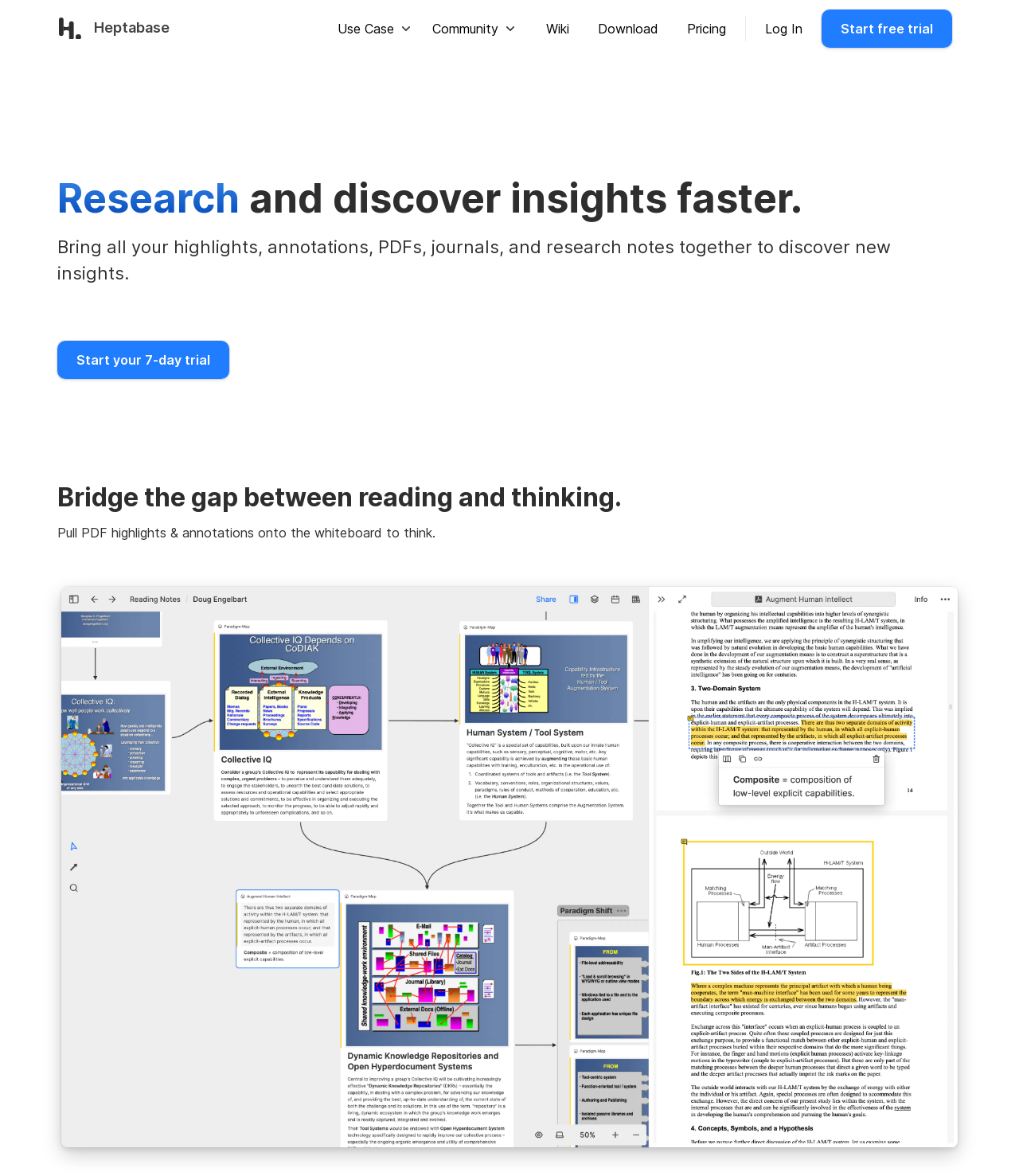Provide a thorough description of this webpage.

The webpage is a landing page for a note-taking tool called Heptabase, which is designed for visual learning. At the top left, there is a logo of Heptabase, accompanied by a heading with the same name. 

To the right of the logo, there are four buttons: "Use Case", "Community", "Wiki", and "Download", each with an icon. These buttons are aligned horizontally and are positioned near the top of the page. 

Further to the right, there are three more links: "Pricing", "Log In", and "Start free trial". The "Start free trial" button is larger and more prominent than the others.

Below the top navigation bar, there is a heading that reads "Research and discover insights faster." This is followed by a paragraph of text that describes the benefits of using Heptabase, including bringing together various research materials to discover new insights.

Below this text, there is a call-to-action link to "Start your 7-day trial". Further down, there is another heading that reads "Bridge the gap between reading and thinking." This is followed by a sentence of text that describes how Heptabase can be used to think critically about PDF highlights and annotations.

At the bottom of the page, there is a large image that spans the full width of the page, showcasing Heptabase in action.